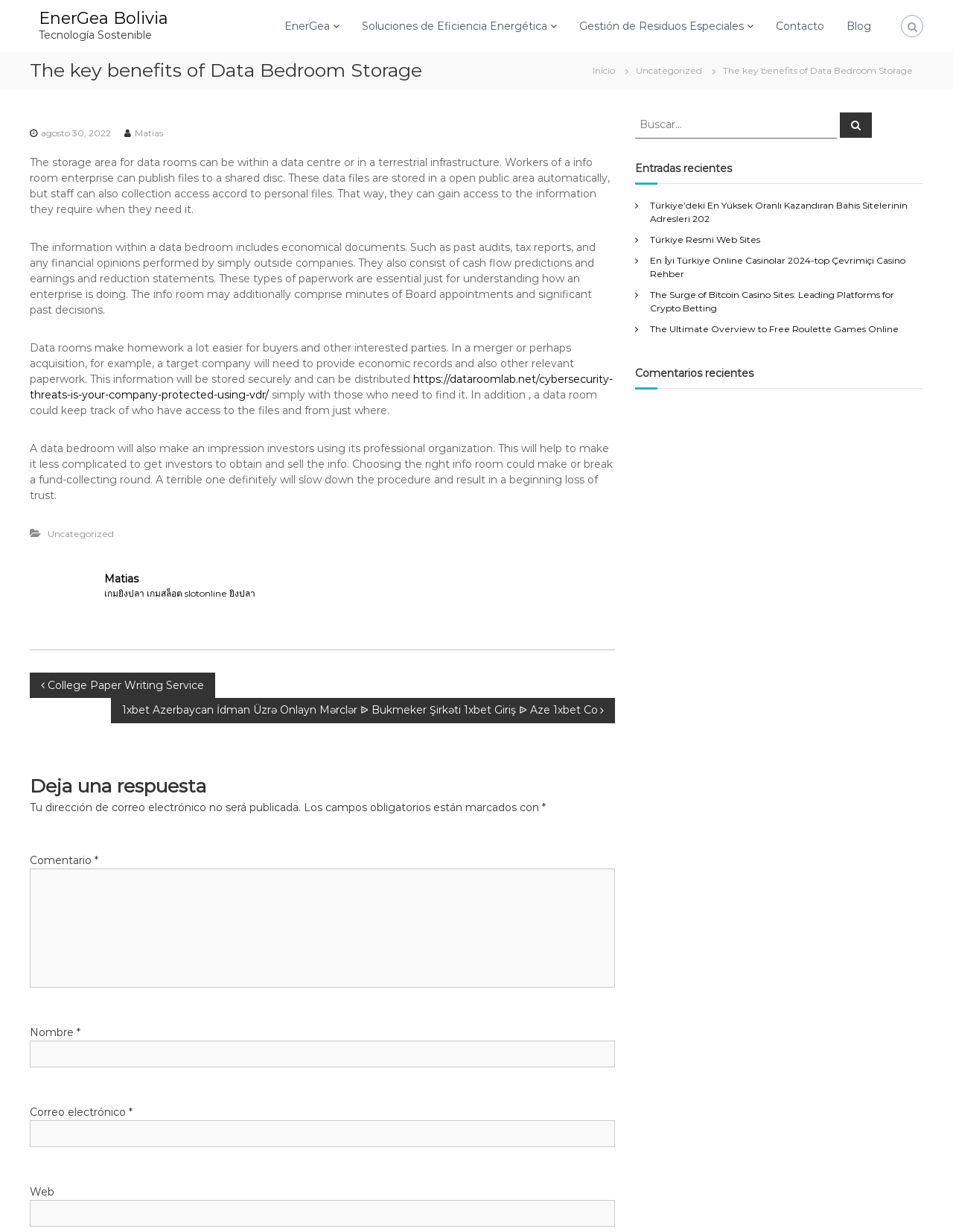Bounding box coordinates are given in the format (top-left x, top-left y, bottom-right x, bottom-right y). All values should be floating point numbers between 0 and 1. Provide the bounding box coordinate for the UI element described as: เกมยิงปลา

[0.109, 0.477, 0.152, 0.486]